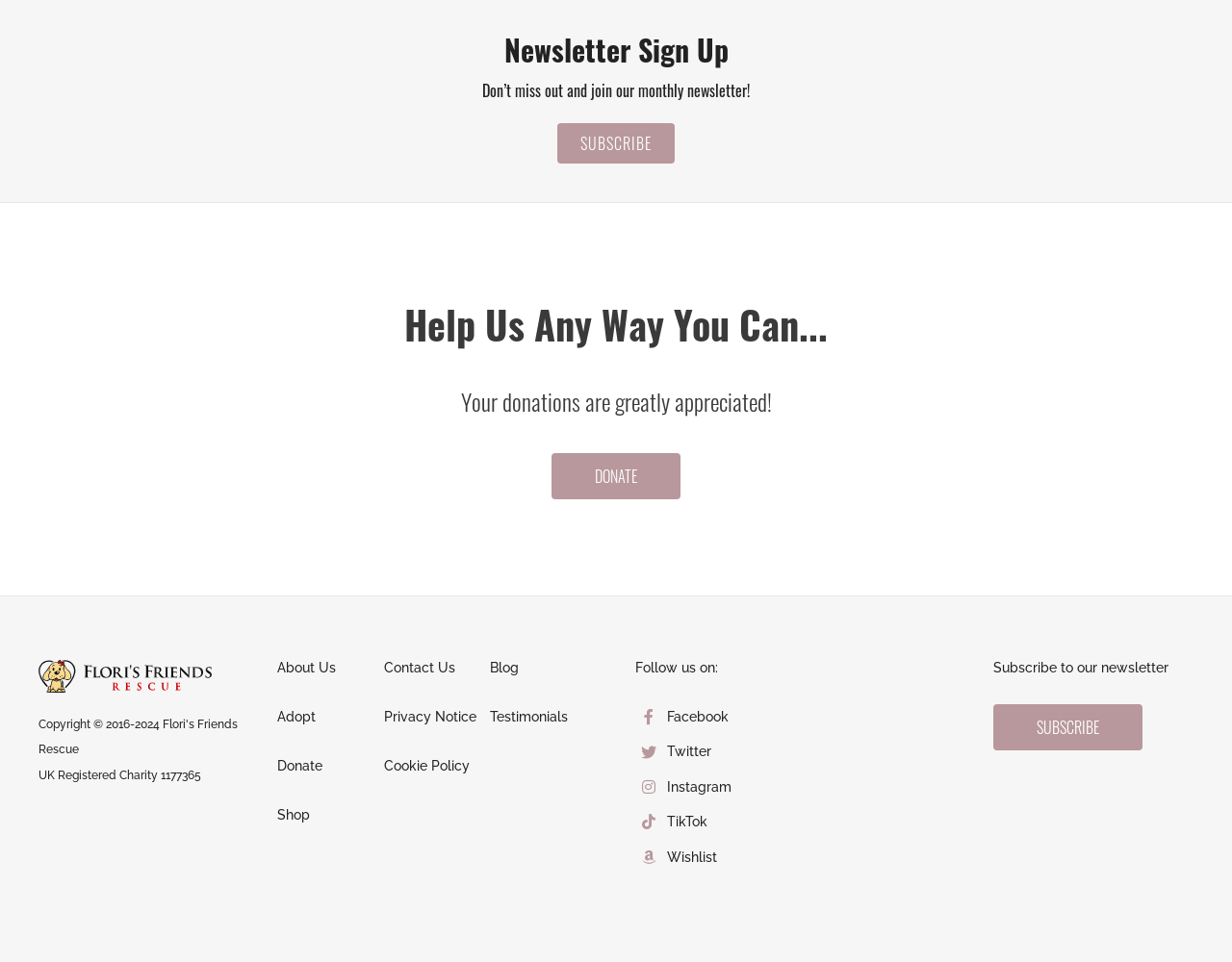By analyzing the image, answer the following question with a detailed response: What type of organization is Flori's Friend?

The text 'UK Registered Charity 1177365' is located near the Flori's Friend logo, which suggests that Flori's Friend is a registered charity in the UK. This implies that the organization is a non-profit entity that is registered with the UK charity commission.